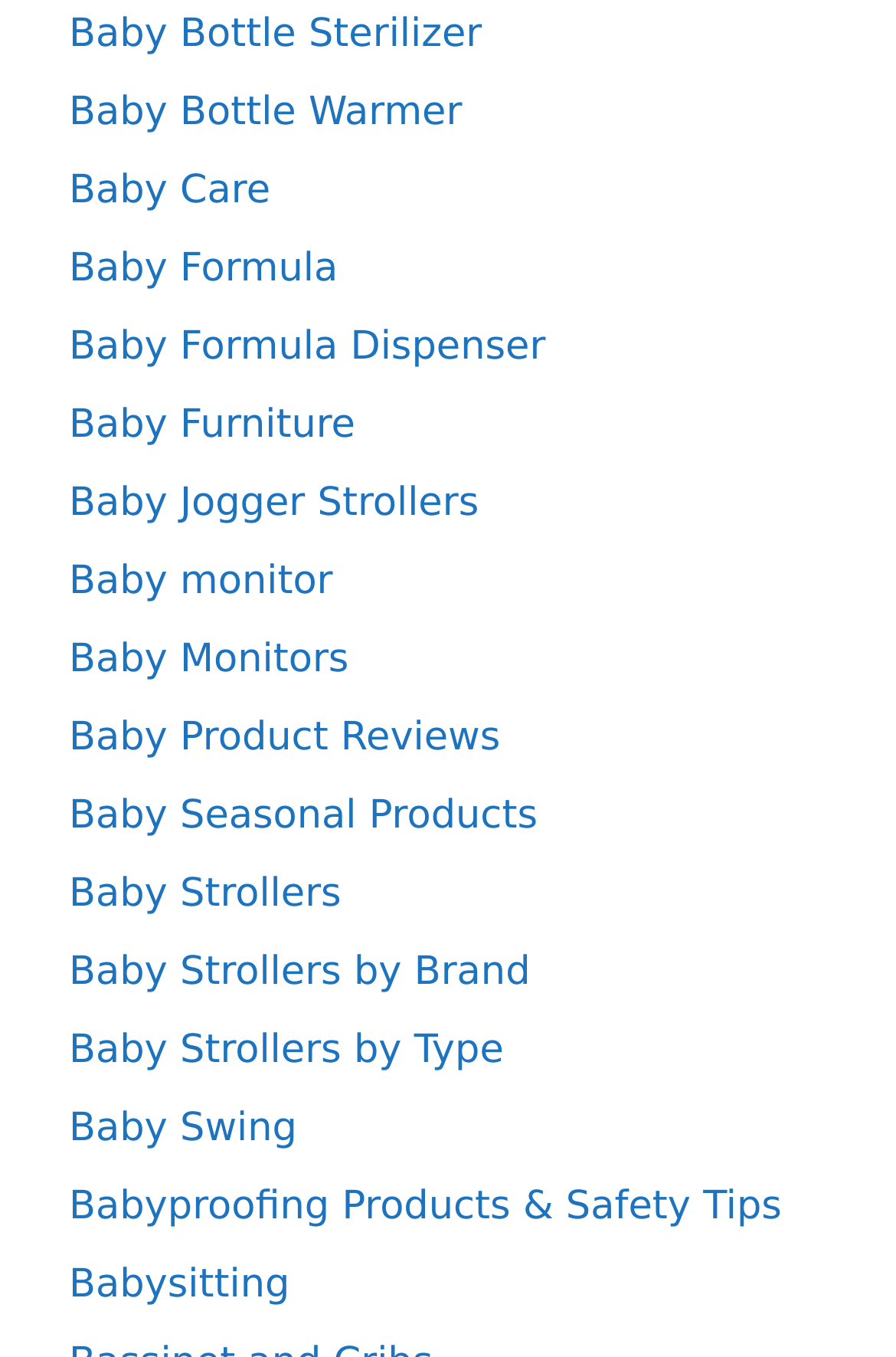Respond to the question below with a single word or phrase: What is the last baby-related product listed?

Babysitting